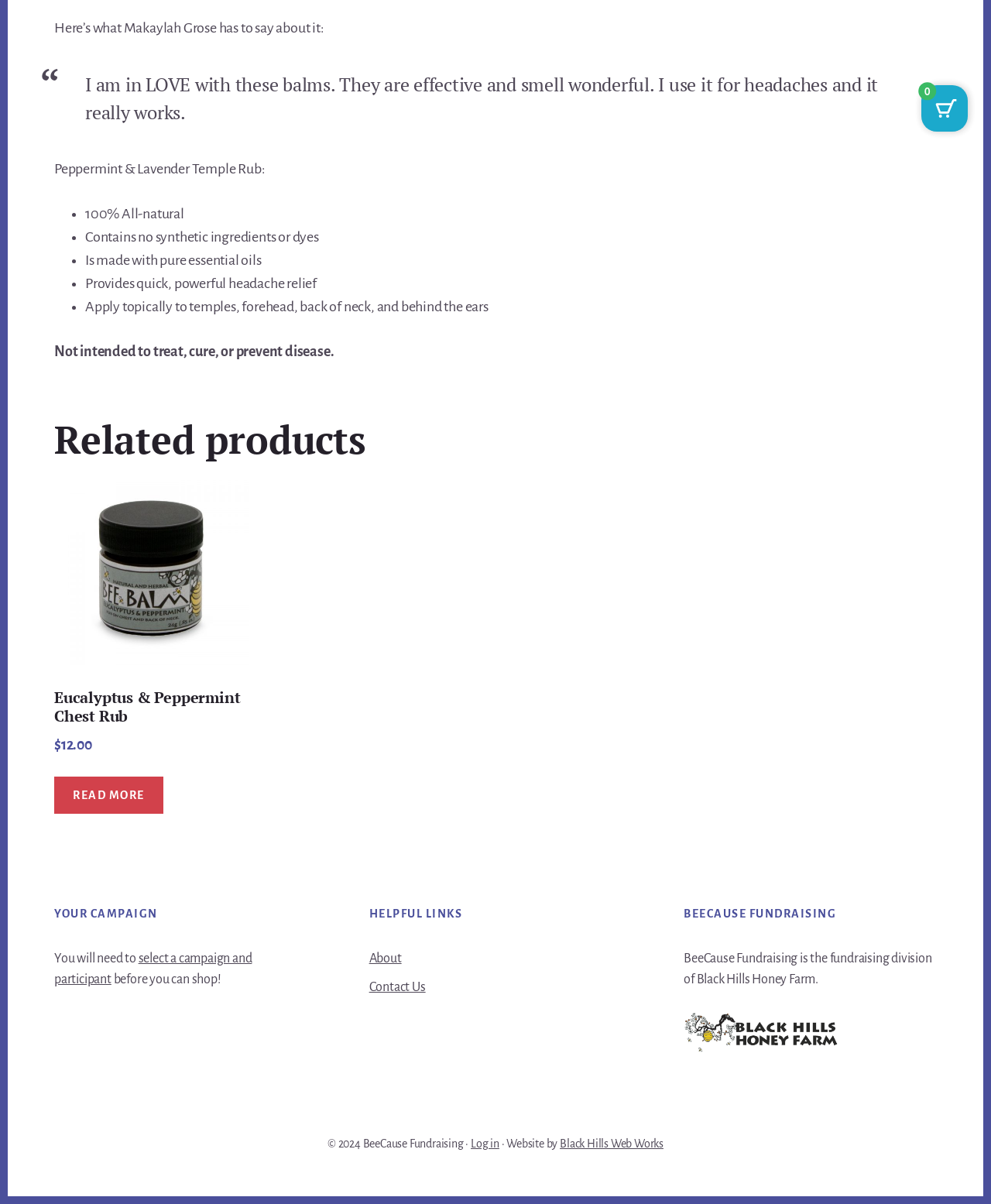Answer this question using a single word or a brief phrase:
What is the name of the company behind BeeCause Fundraising?

Black Hills Honey Farm